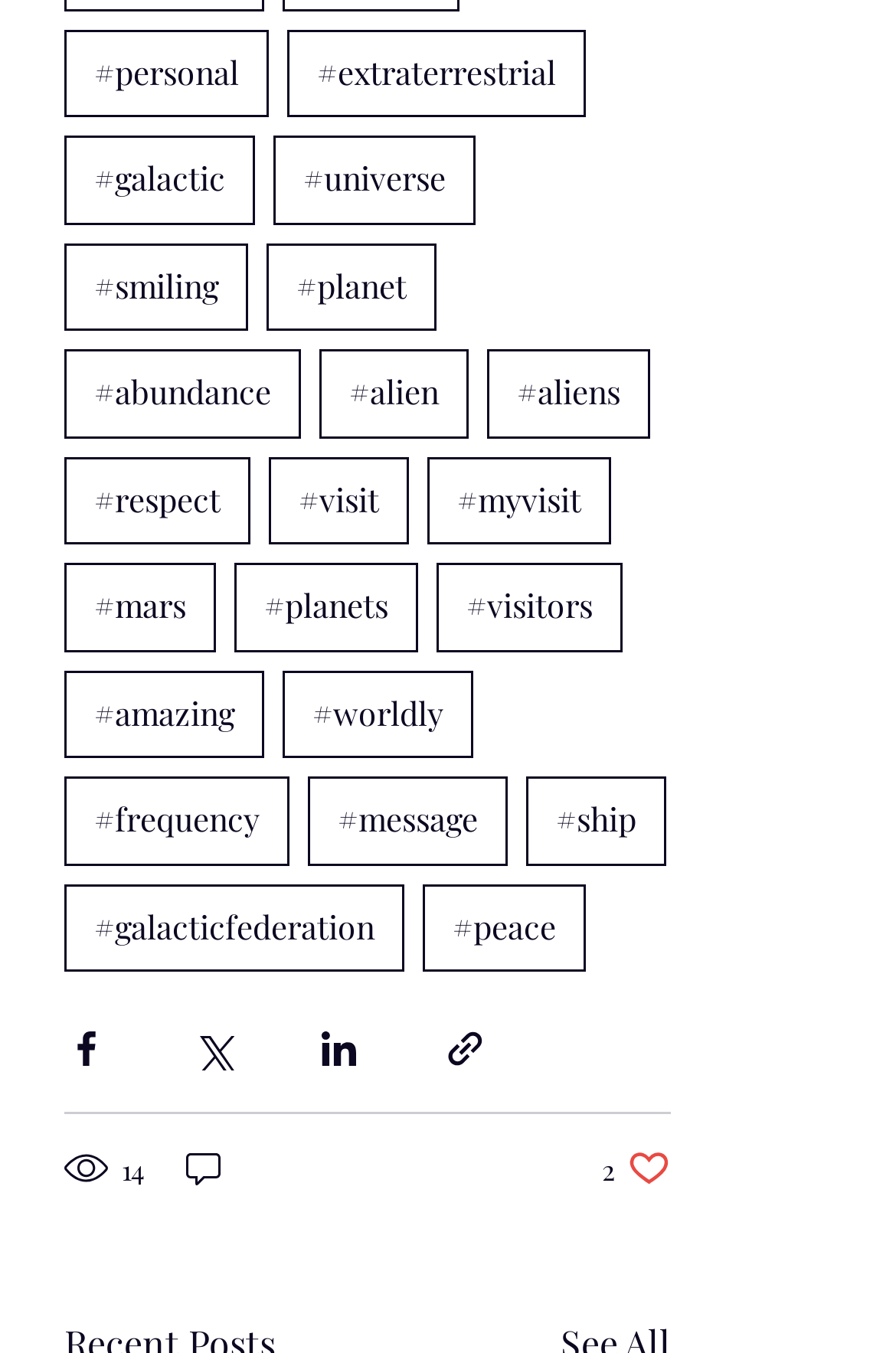What is the number of views of the post?
Please provide a single word or phrase as your answer based on the screenshot.

14